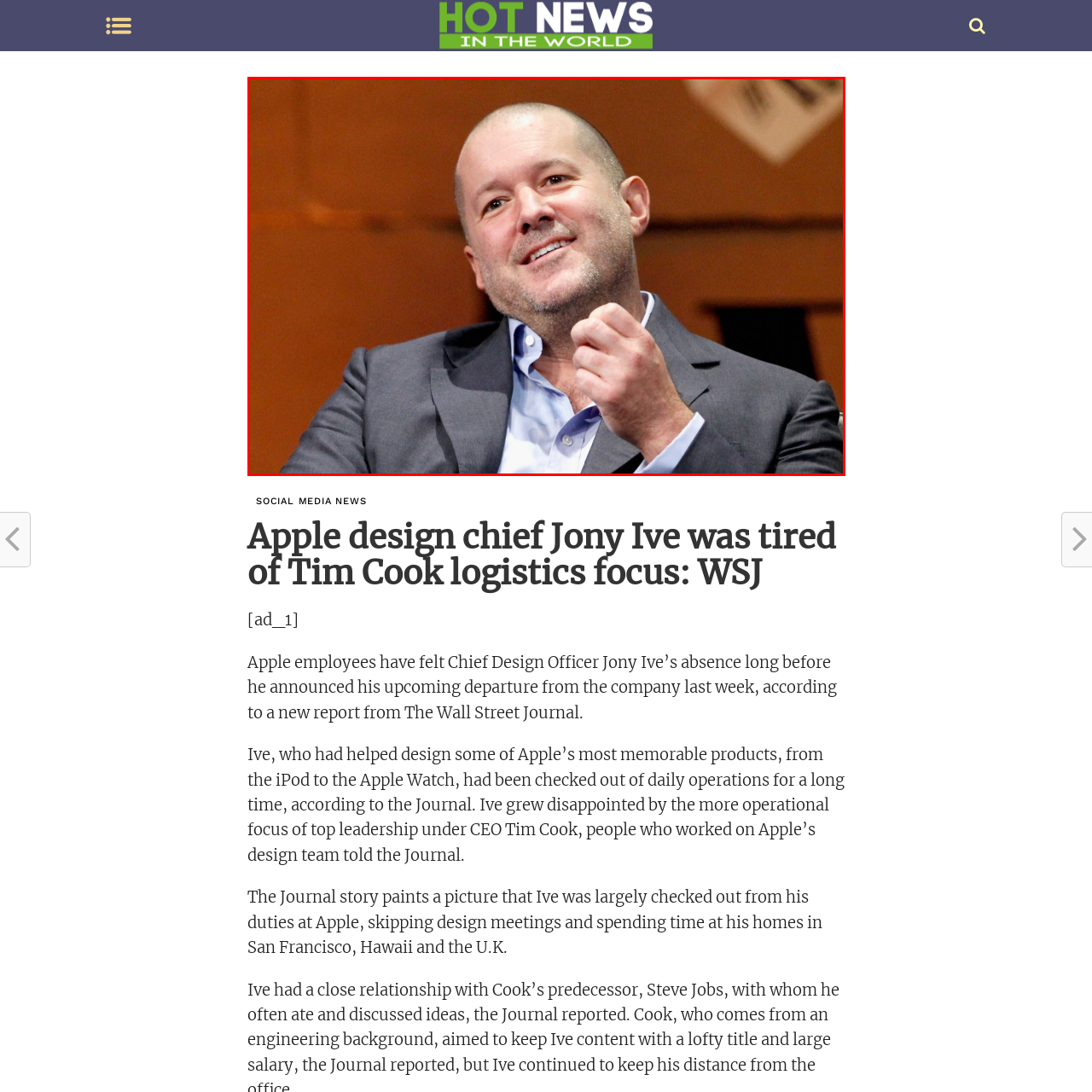Look at the section of the image marked by the red box and offer an in-depth answer to the next question considering the visual cues: What is Jony Ive known for?

According to the caption, Jony Ive is known for his contributions to iconic Apple products such as the iPod and Apple Watch, which showcases his design philosophy that has significantly shaped the company's identity.